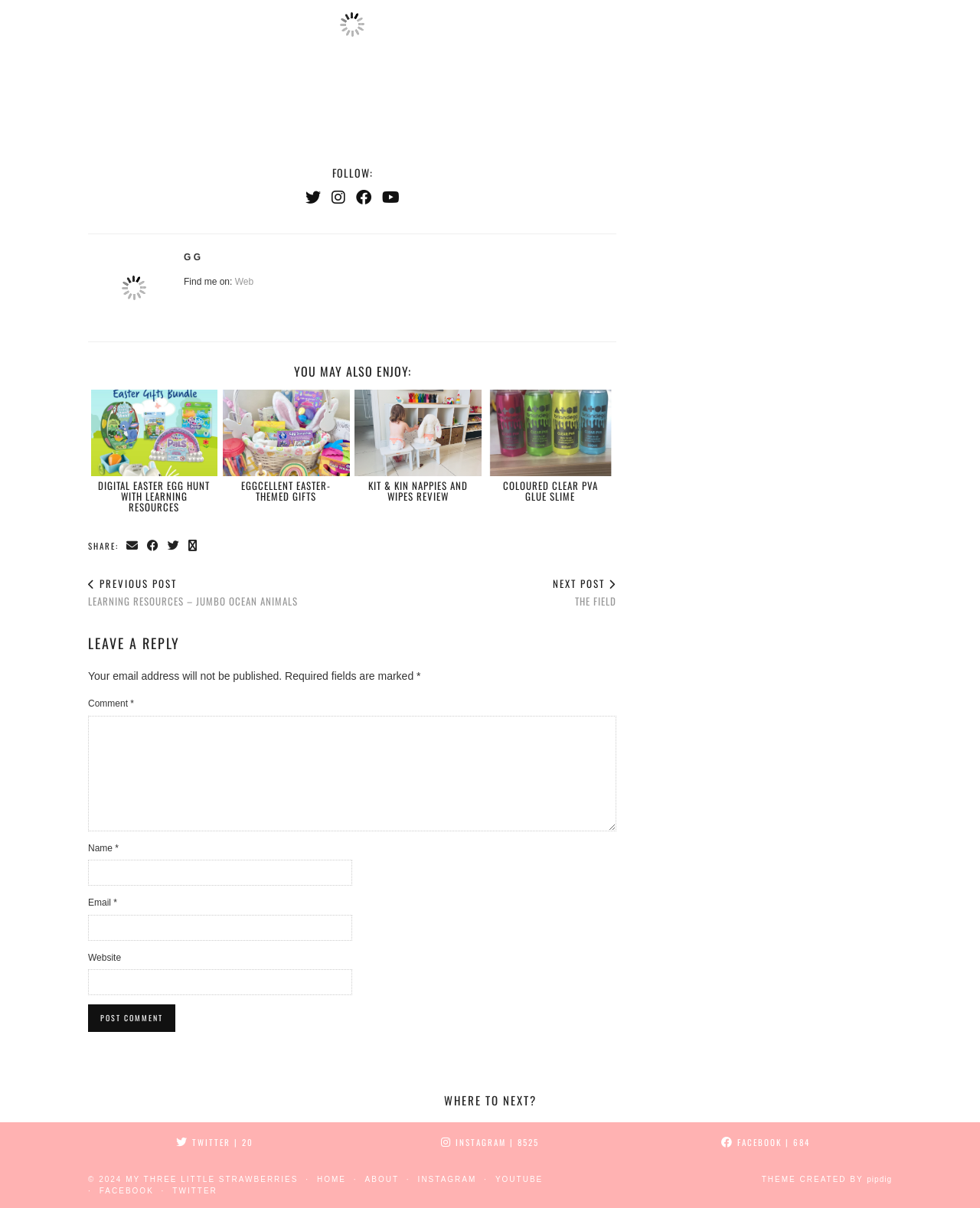What are the social media platforms available for sharing?
Answer the question with just one word or phrase using the image.

Facebook, Twitter, Whatsapp, Email